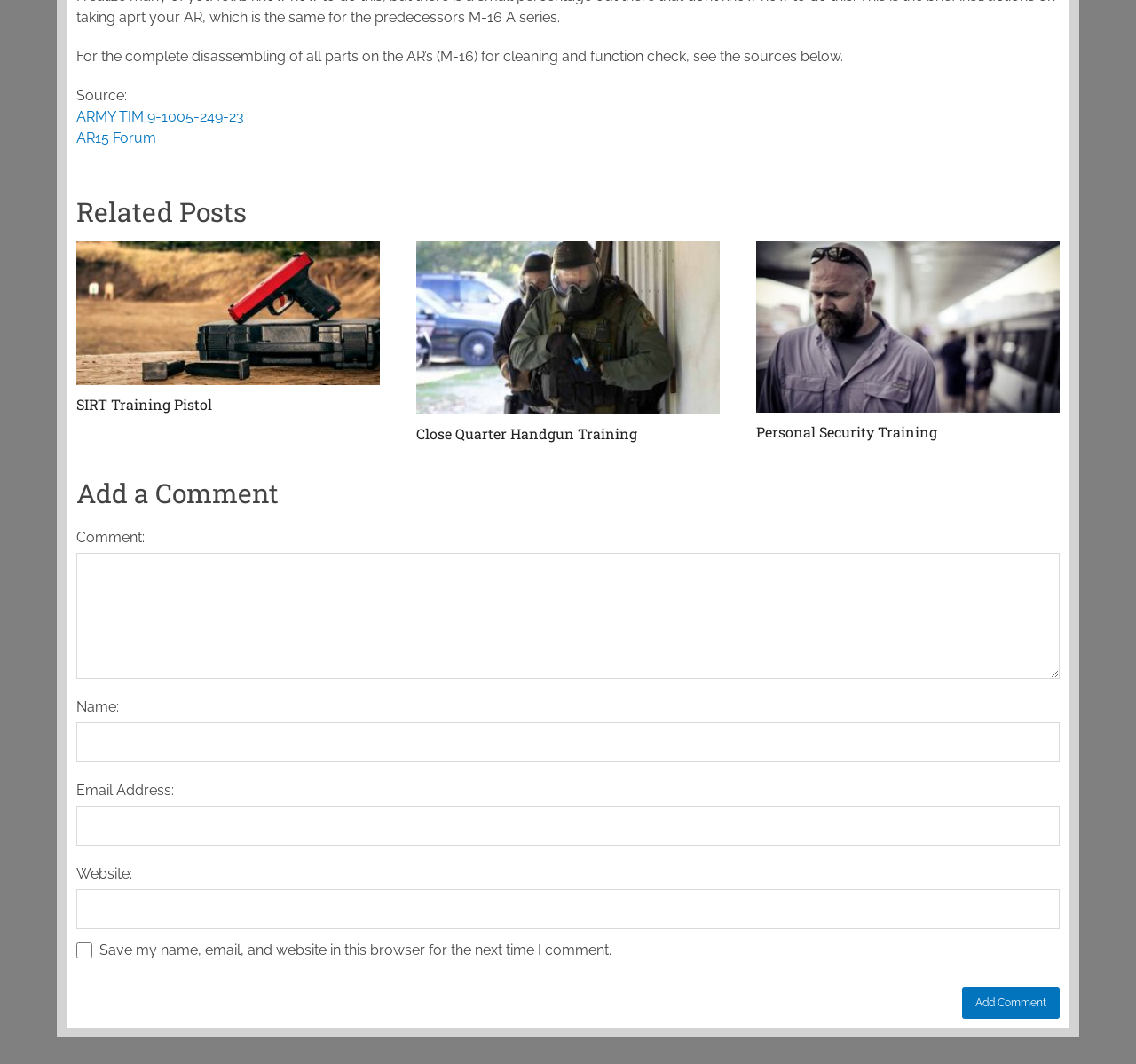Determine the bounding box for the UI element described here: "parent_node: Email Address: name="email"".

[0.067, 0.757, 0.933, 0.795]